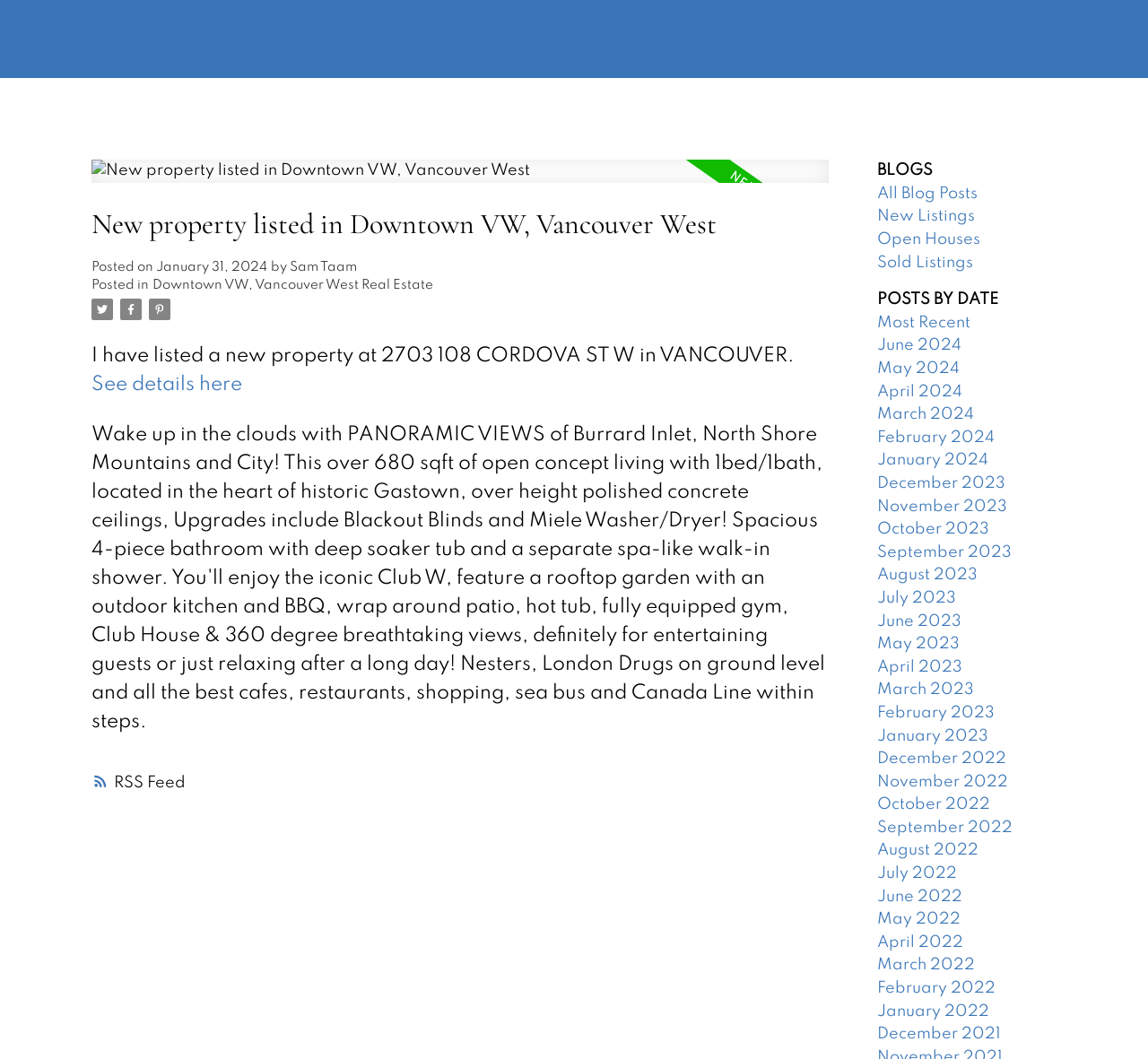Is there a blog section on the webpage?
Based on the screenshot, provide your answer in one word or phrase.

Yes